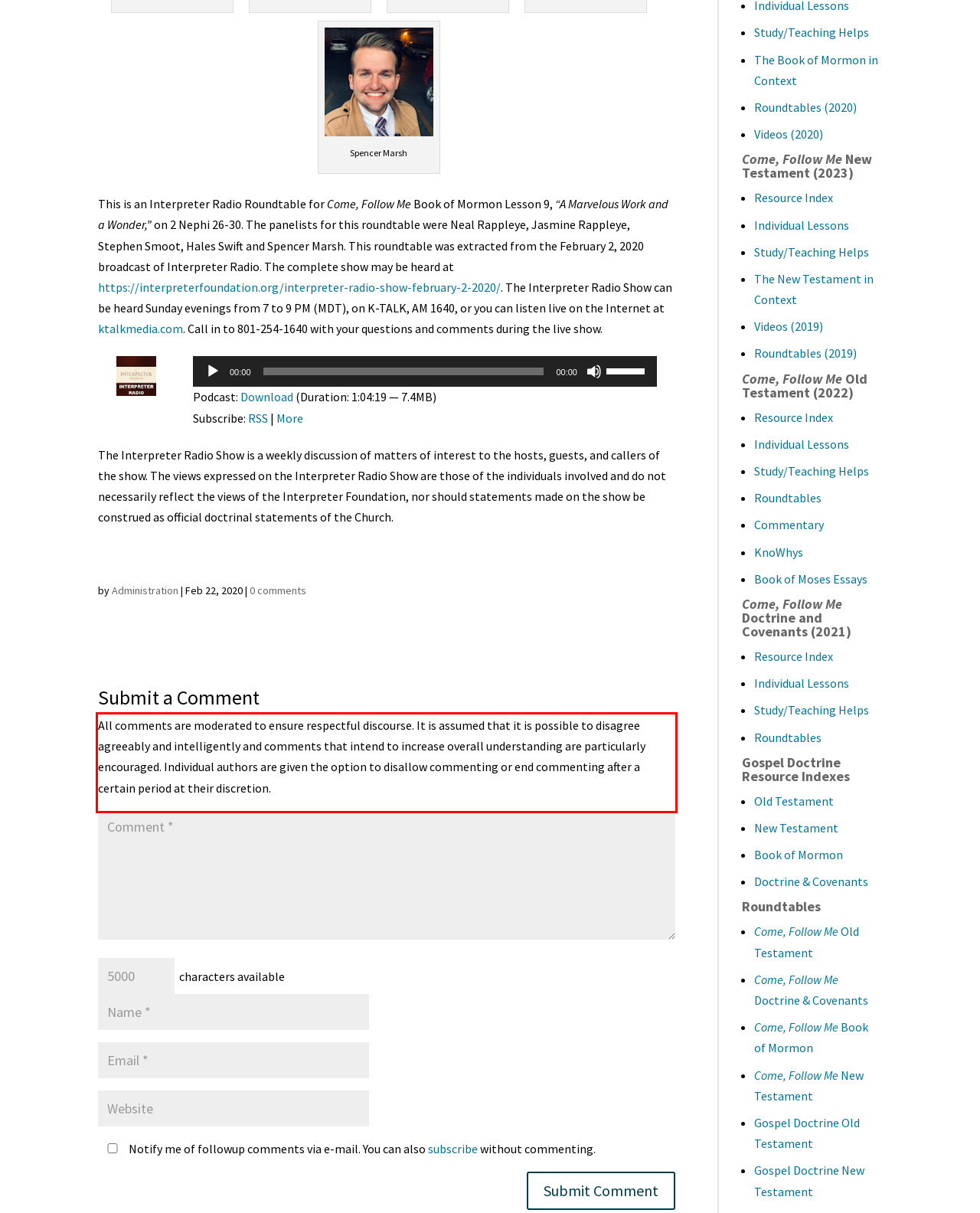The screenshot provided shows a webpage with a red bounding box. Apply OCR to the text within this red bounding box and provide the extracted content.

All comments are moderated to ensure respectful discourse. It is assumed that it is possible to disagree agreeably and intelligently and comments that intend to increase overall understanding are particularly encouraged. Individual authors are given the option to disallow commenting or end commenting after a certain period at their discretion.